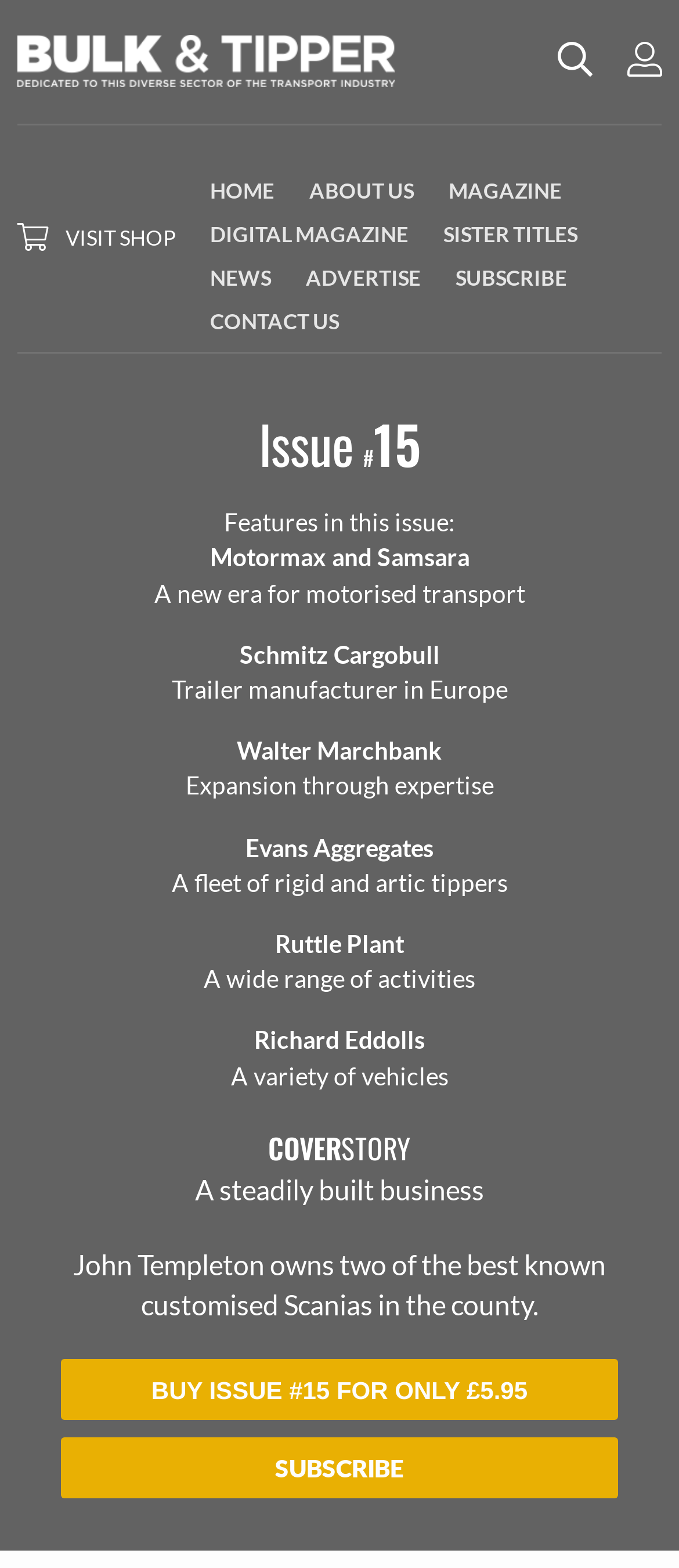Highlight the bounding box coordinates of the region I should click on to meet the following instruction: "Read about Motormax and Samsara".

[0.309, 0.346, 0.691, 0.365]